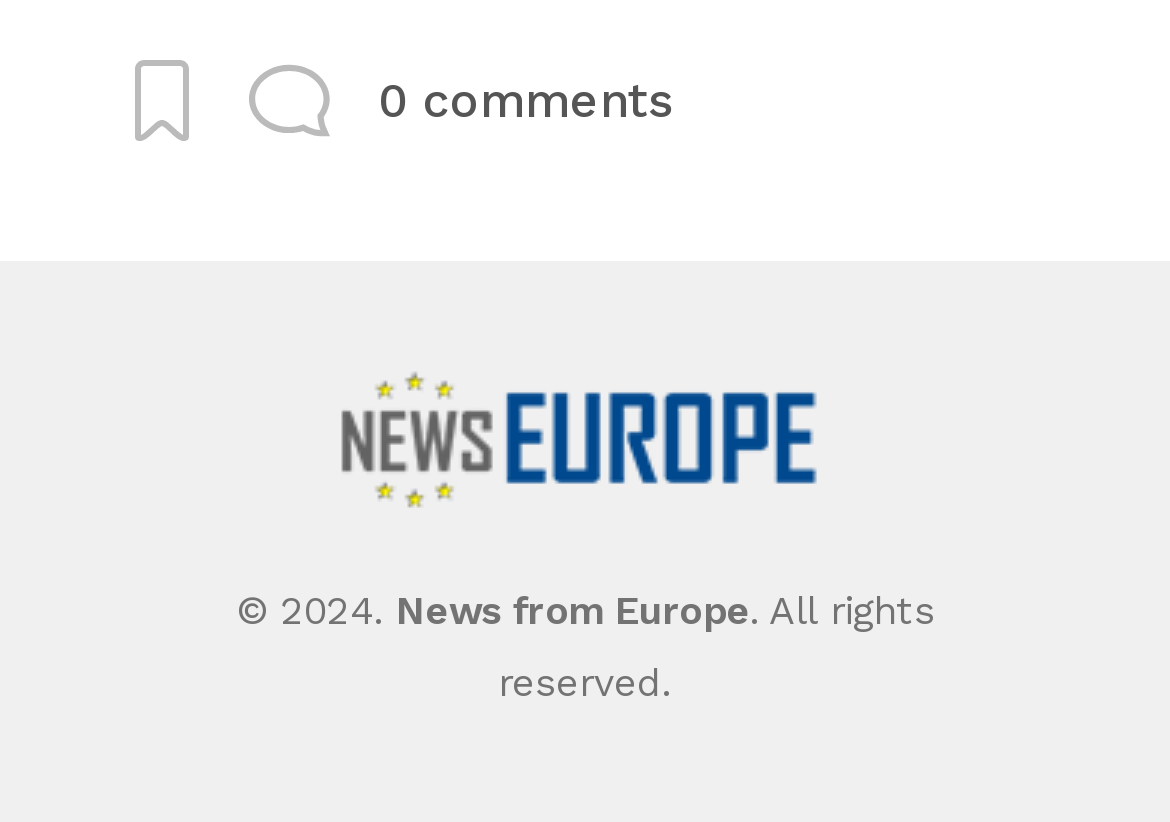Using the format (top-left x, top-left y, bottom-right x, bottom-right y), and given the element description, identify the bounding box coordinates within the screenshot: News from Europe

[0.338, 0.715, 0.641, 0.77]